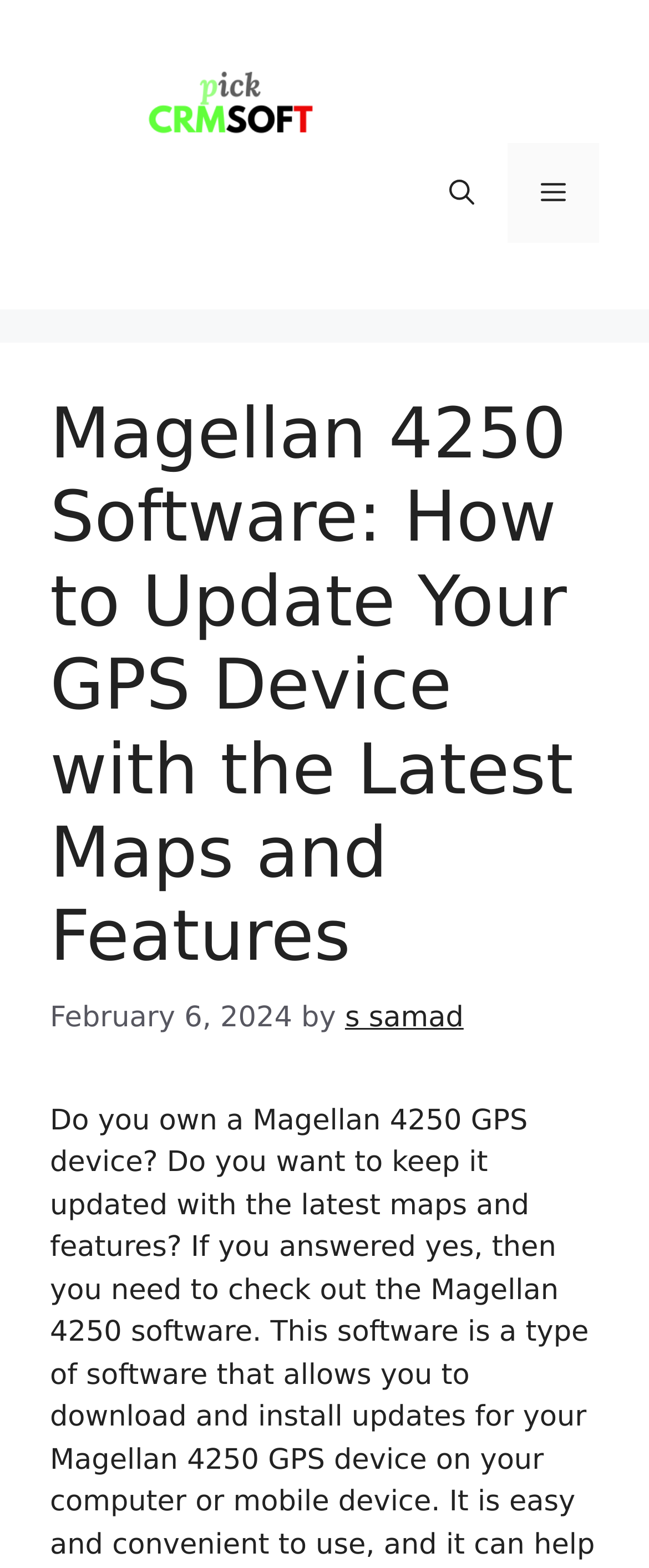Locate the bounding box coordinates of the UI element described by: "aria-label="Open Search Bar"". Provide the coordinates as four float numbers between 0 and 1, formatted as [left, top, right, bottom].

[0.641, 0.091, 0.782, 0.155]